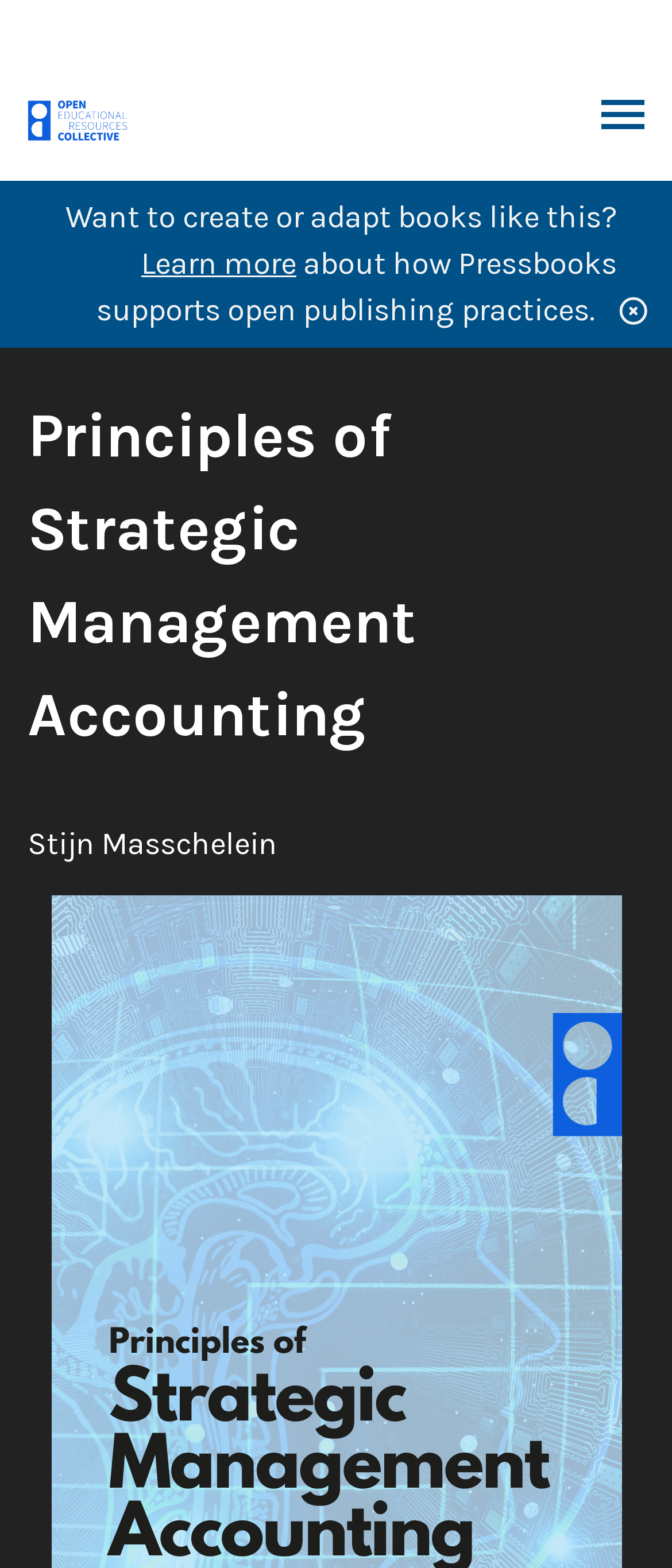Provide a brief response in the form of a single word or phrase:
What is the relationship between Pressbooks and open publishing practices?

Supports